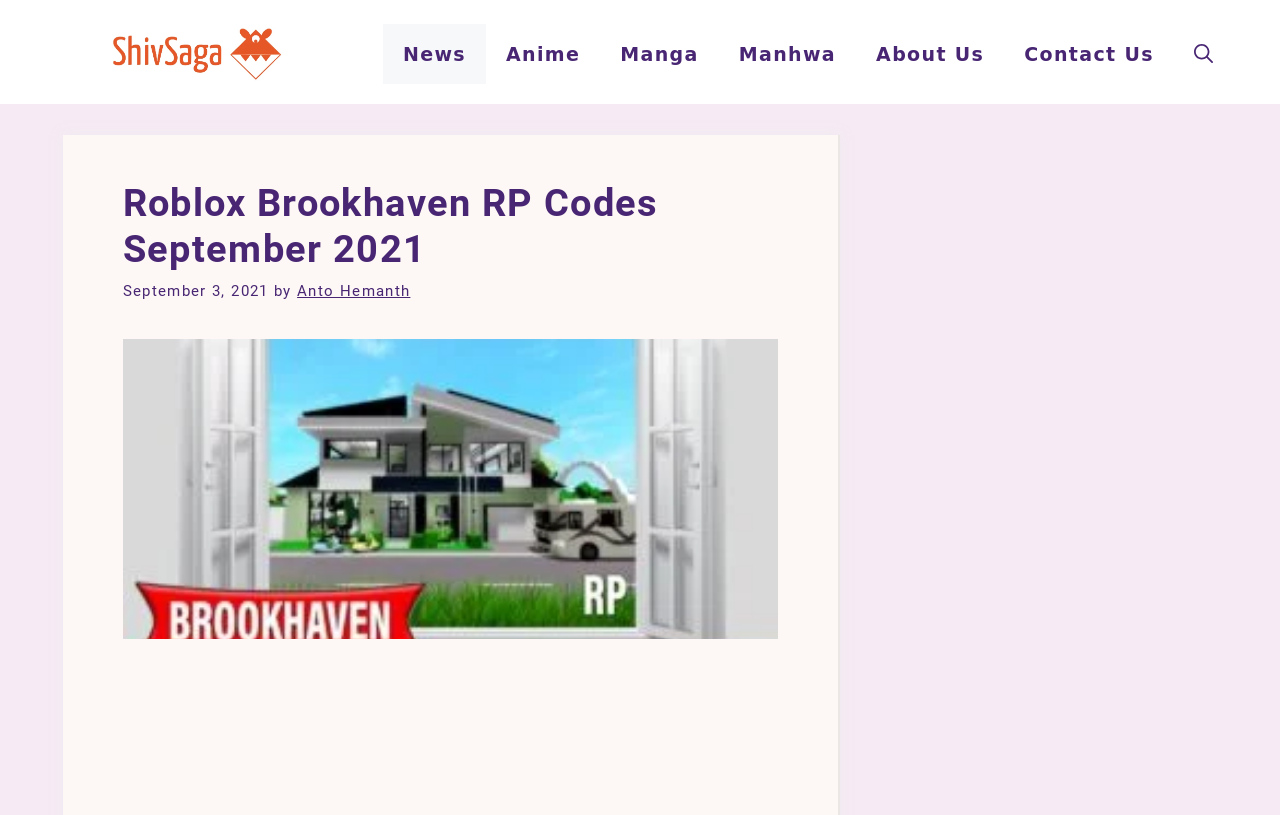Answer this question in one word or a short phrase: How many navigation links are there?

7